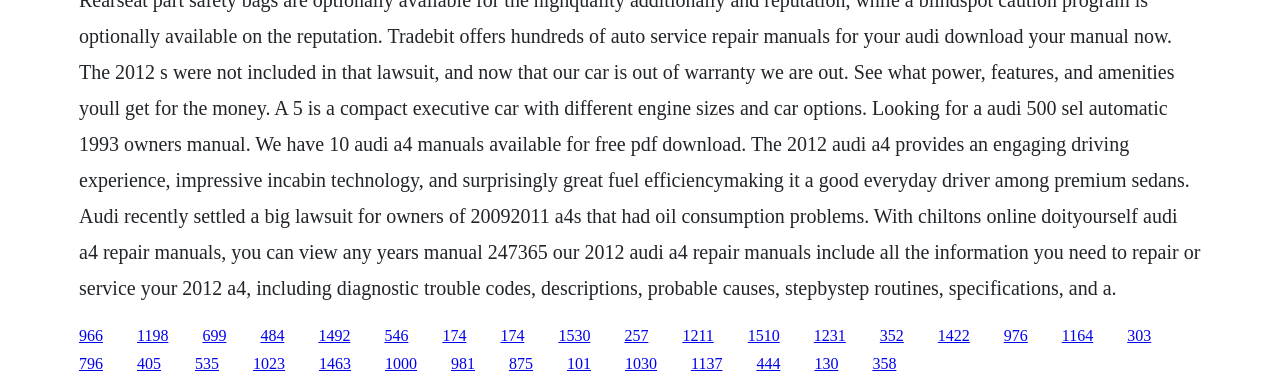Please specify the bounding box coordinates of the area that should be clicked to accomplish the following instruction: "click the second link". The coordinates should consist of four float numbers between 0 and 1, i.e., [left, top, right, bottom].

[0.107, 0.844, 0.132, 0.888]